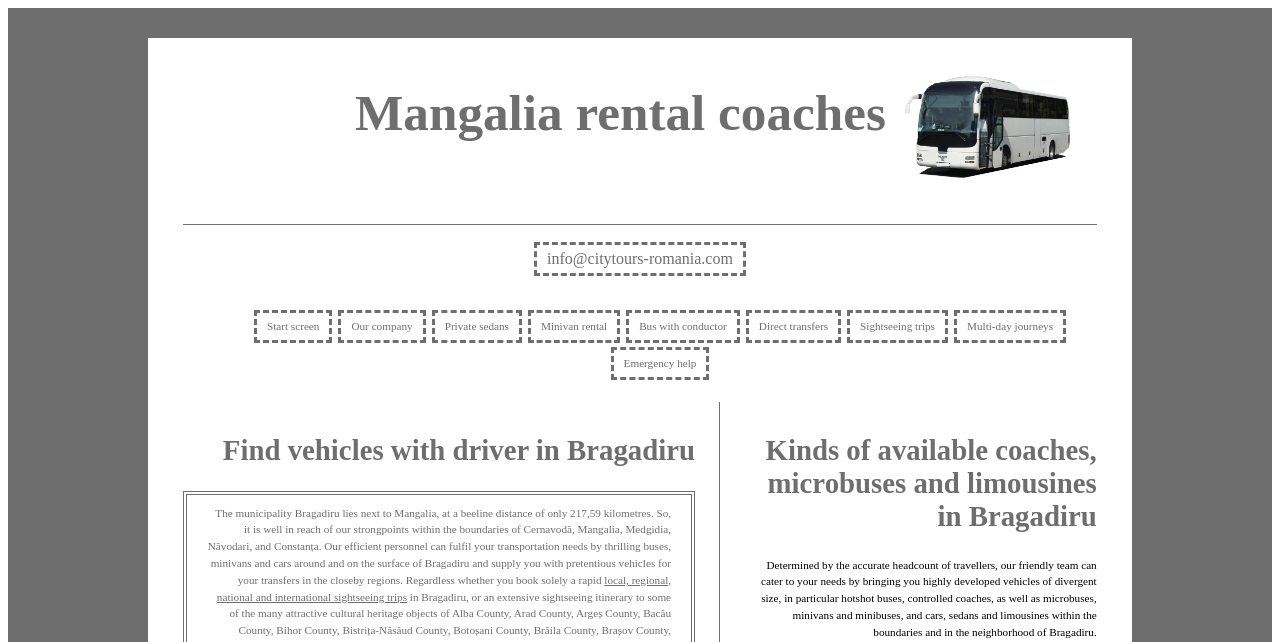What is the location of Bragadiru?
Make sure to answer the question with a detailed and comprehensive explanation.

The webpage mentions that Bragadiru lies next to Mangalia, at a beeline distance of only 217.59 kilometres, which suggests that it is a nearby location.